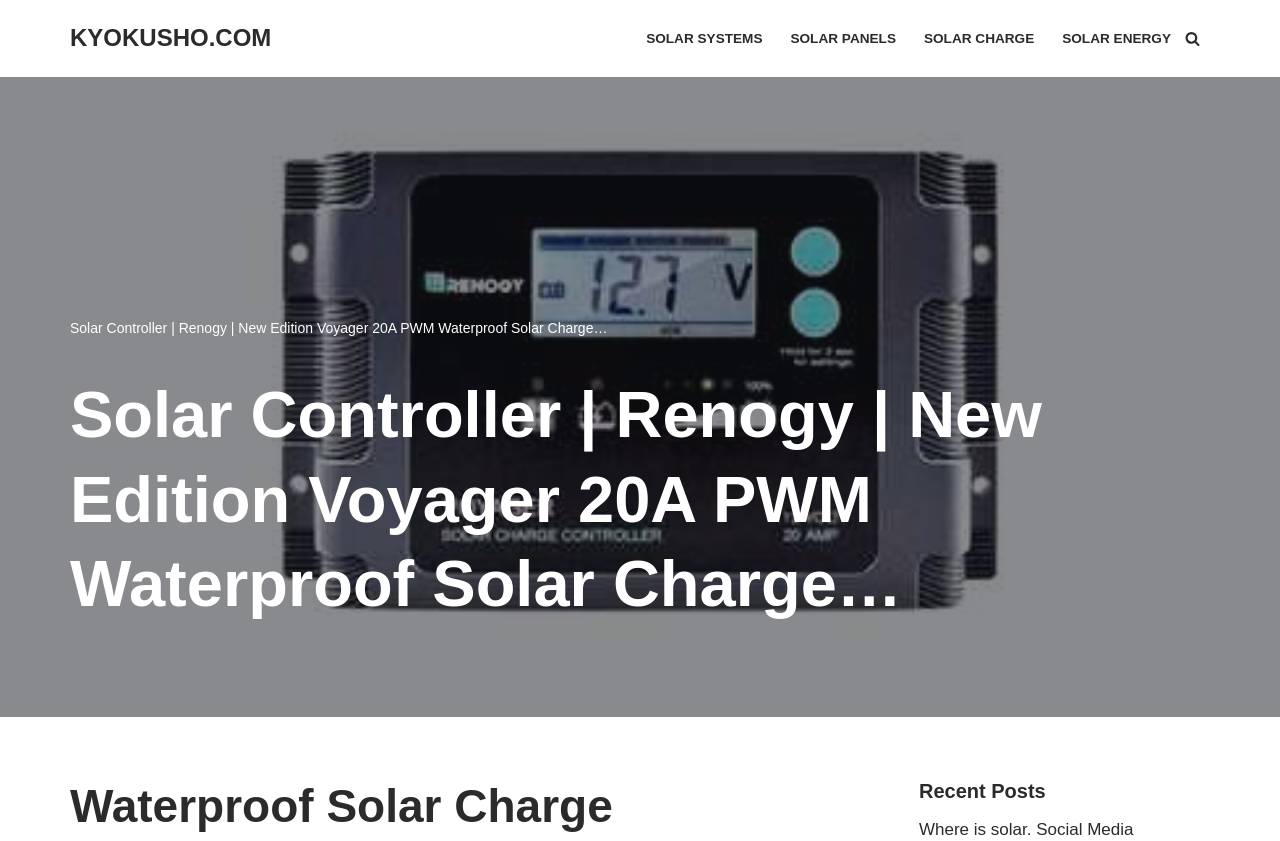Find the bounding box of the element with the following description: "KYOKUSHO.COM". The coordinates must be four float numbers between 0 and 1, formatted as [left, top, right, bottom].

[0.055, 0.021, 0.212, 0.07]